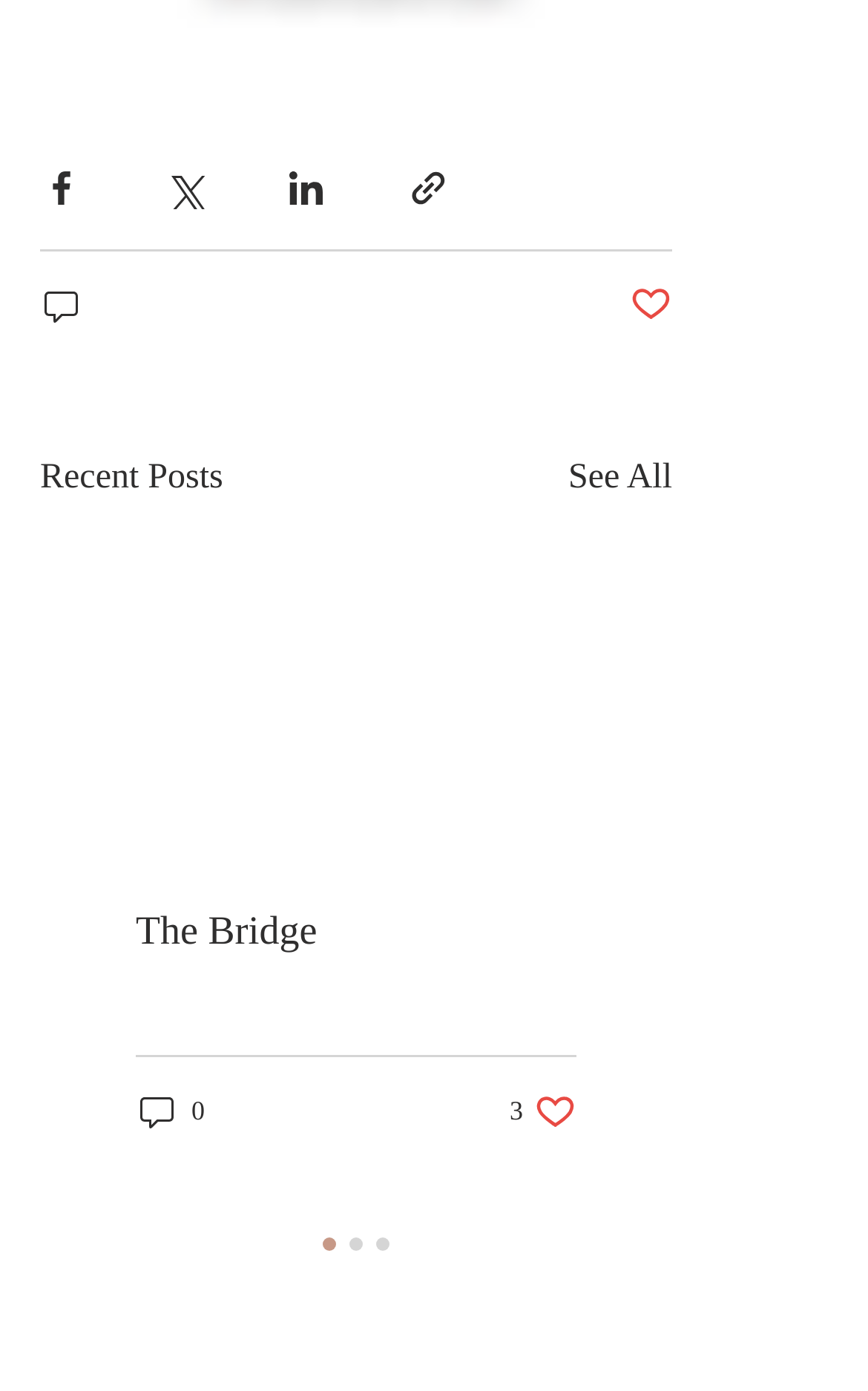Please give a succinct answer using a single word or phrase:
What is the title of the section above the post?

Recent Posts